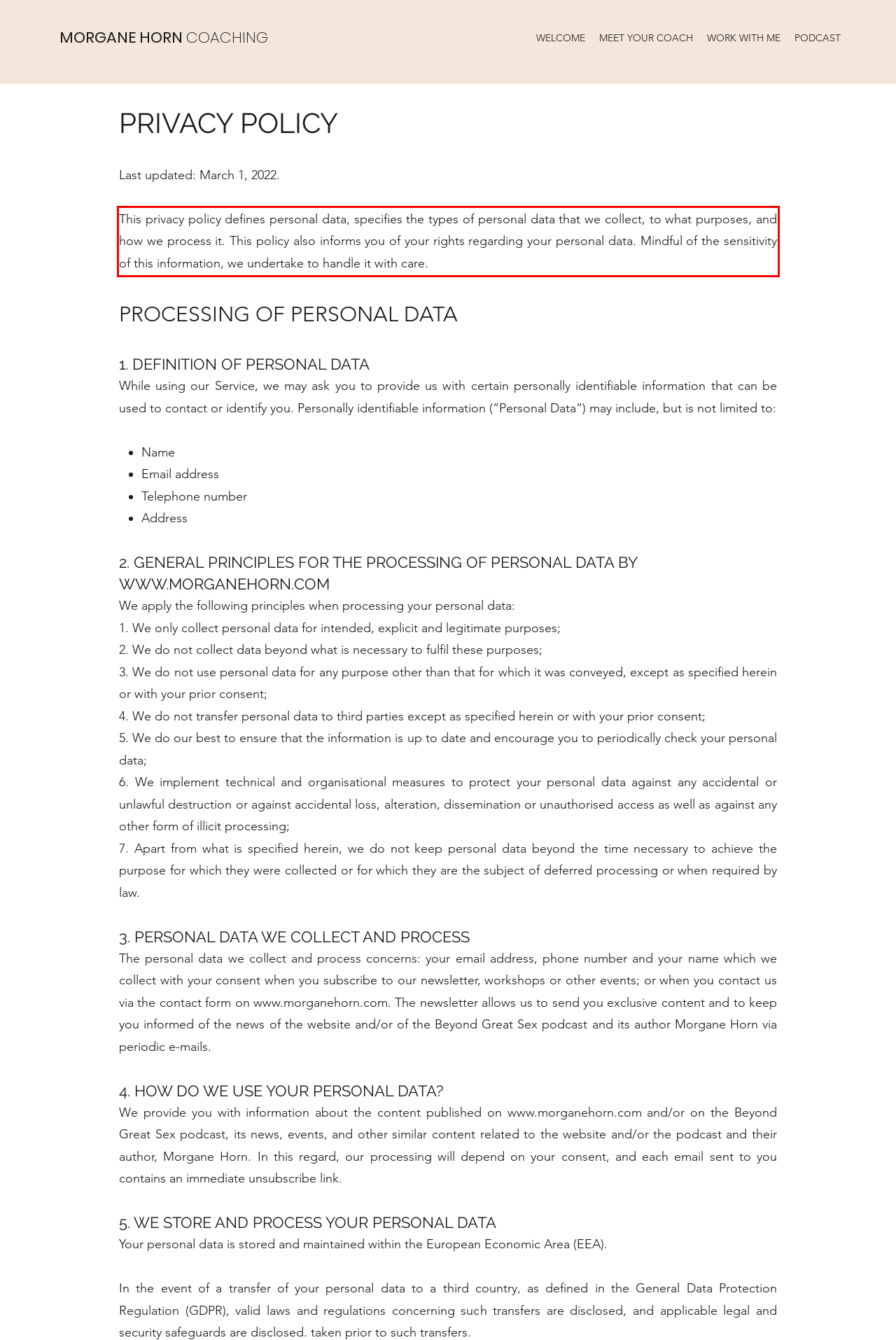Your task is to recognize and extract the text content from the UI element enclosed in the red bounding box on the webpage screenshot.

This privacy policy defines personal data, specifies the types of personal data that we collect, to what purposes, and how we process it. This policy also informs you of your rights regarding your personal data. Mindful of the sensitivity of this information, we undertake to handle it with care.